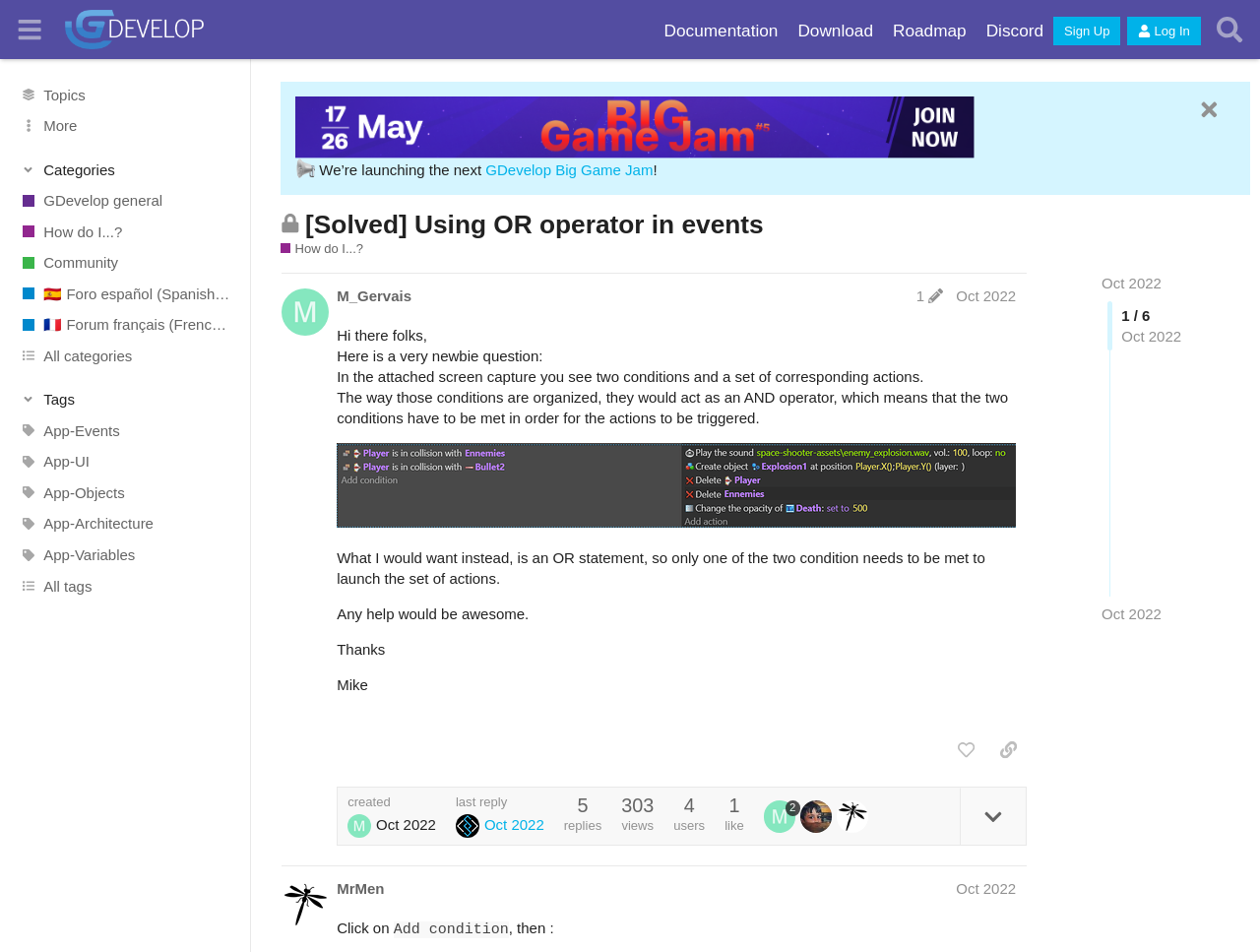Identify the bounding box of the HTML element described as: "All categories".

[0.0, 0.357, 0.199, 0.39]